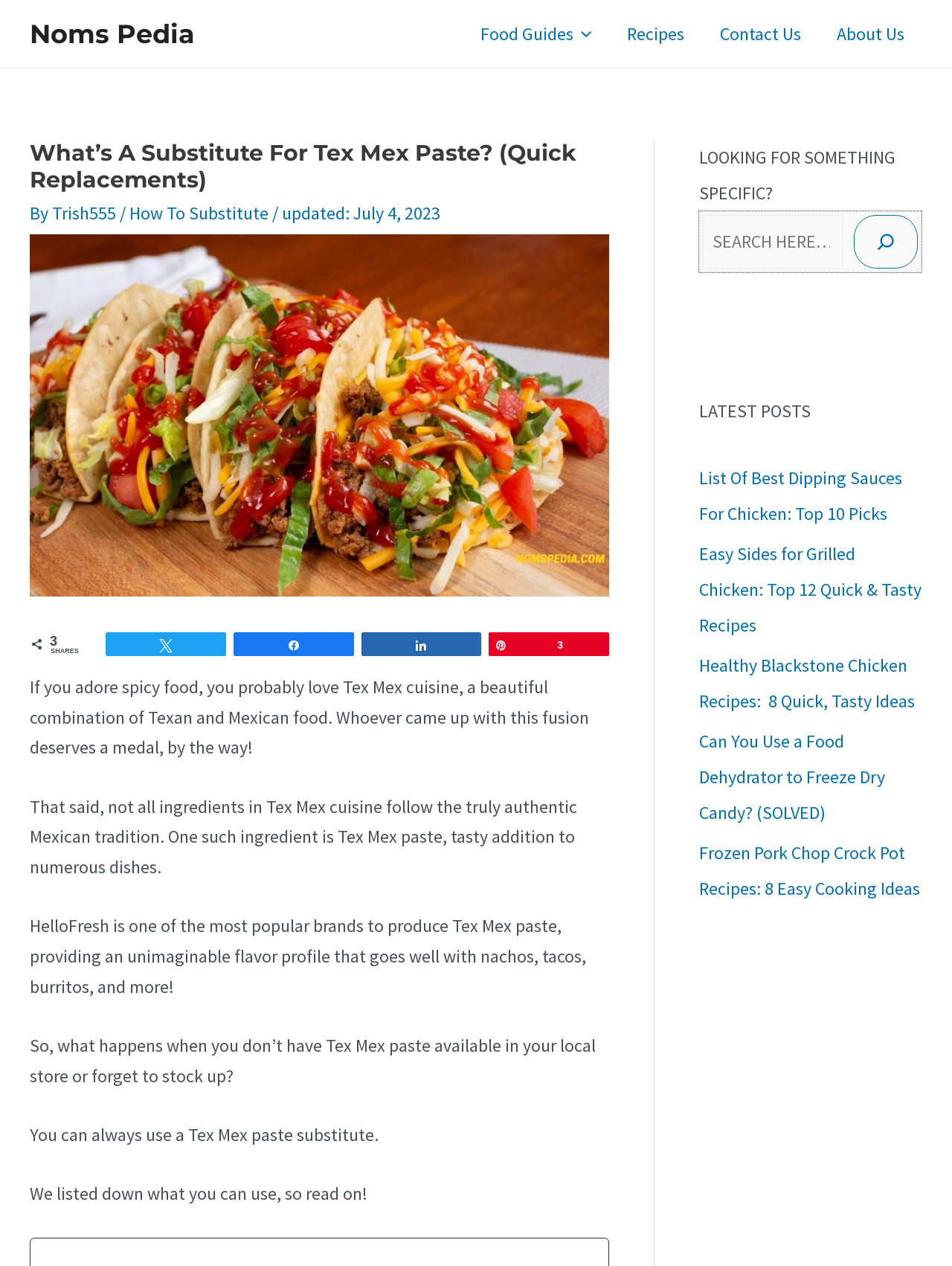Locate the bounding box coordinates of the region to be clicked to comply with the following instruction: "Visit the 'Recipes' page". The coordinates must be four float numbers between 0 and 1, in the form [left, top, right, bottom].

[0.64, 0.006, 0.738, 0.047]